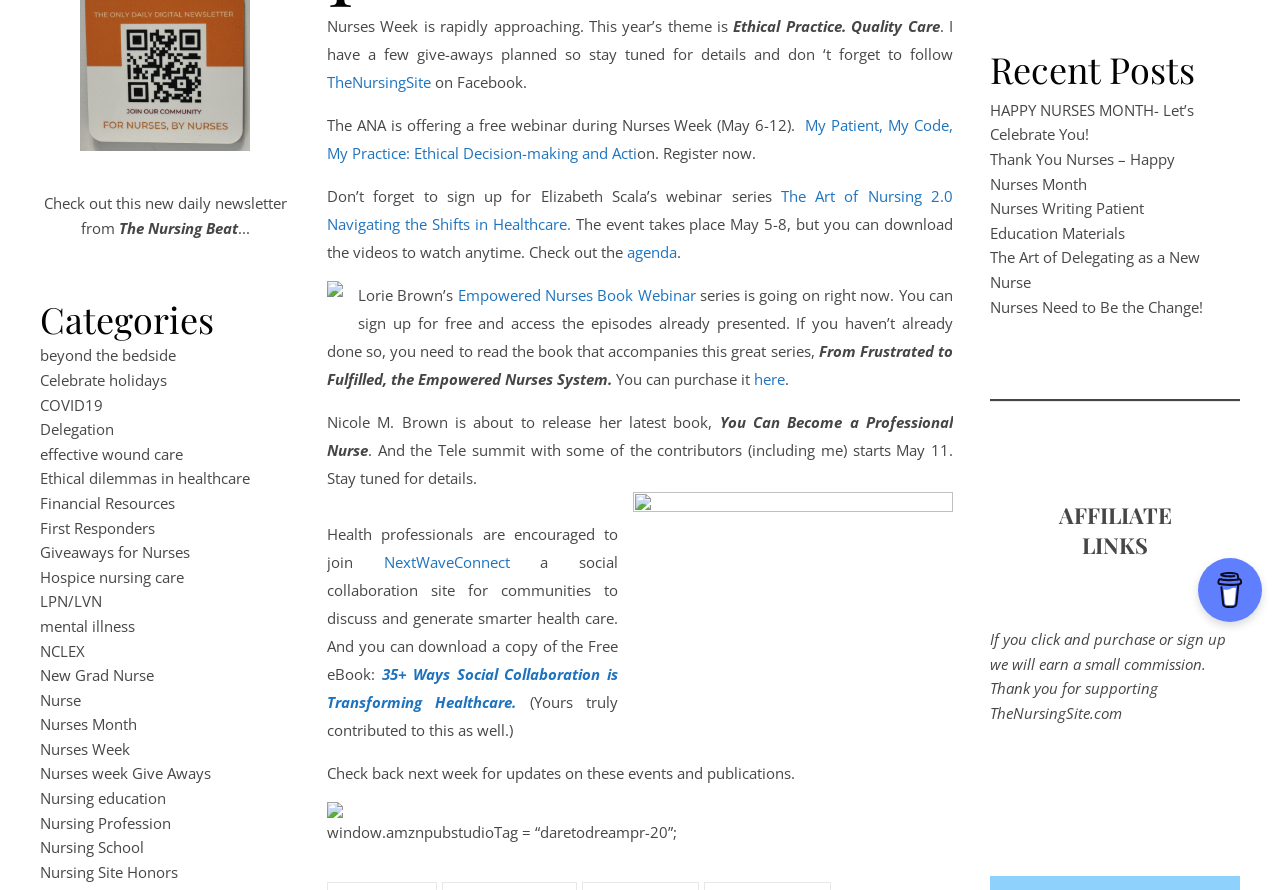Using the webpage screenshot and the element description NextWaveConnect, determine the bounding box coordinates. Specify the coordinates in the format (top-left x, top-left y, bottom-right x, bottom-right y) with values ranging from 0 to 1.

[0.276, 0.62, 0.398, 0.643]